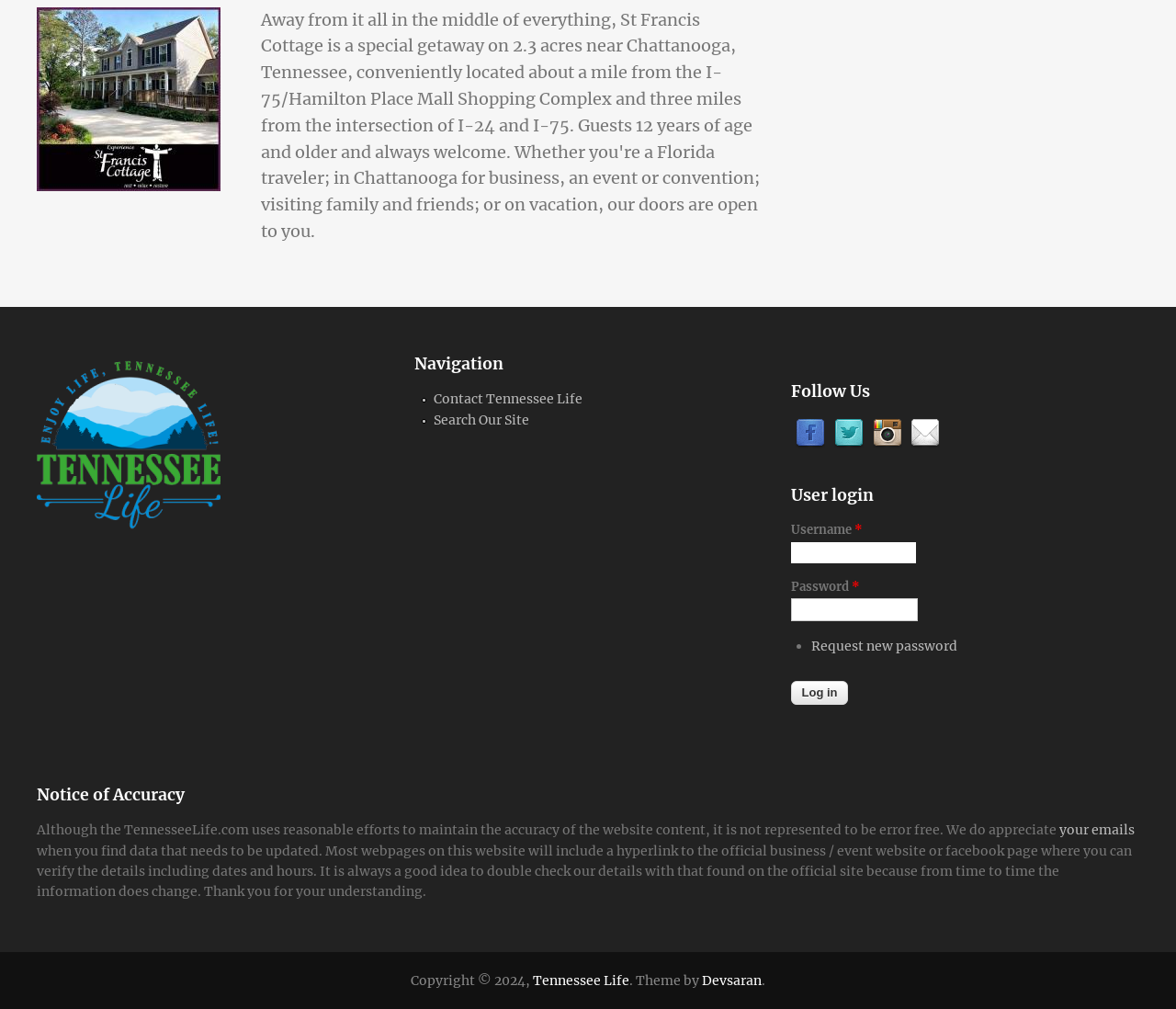Pinpoint the bounding box coordinates of the clickable area necessary to execute the following instruction: "Follow us on Facebook". The coordinates should be given as four float numbers between 0 and 1, namely [left, top, right, bottom].

[0.677, 0.432, 0.702, 0.448]